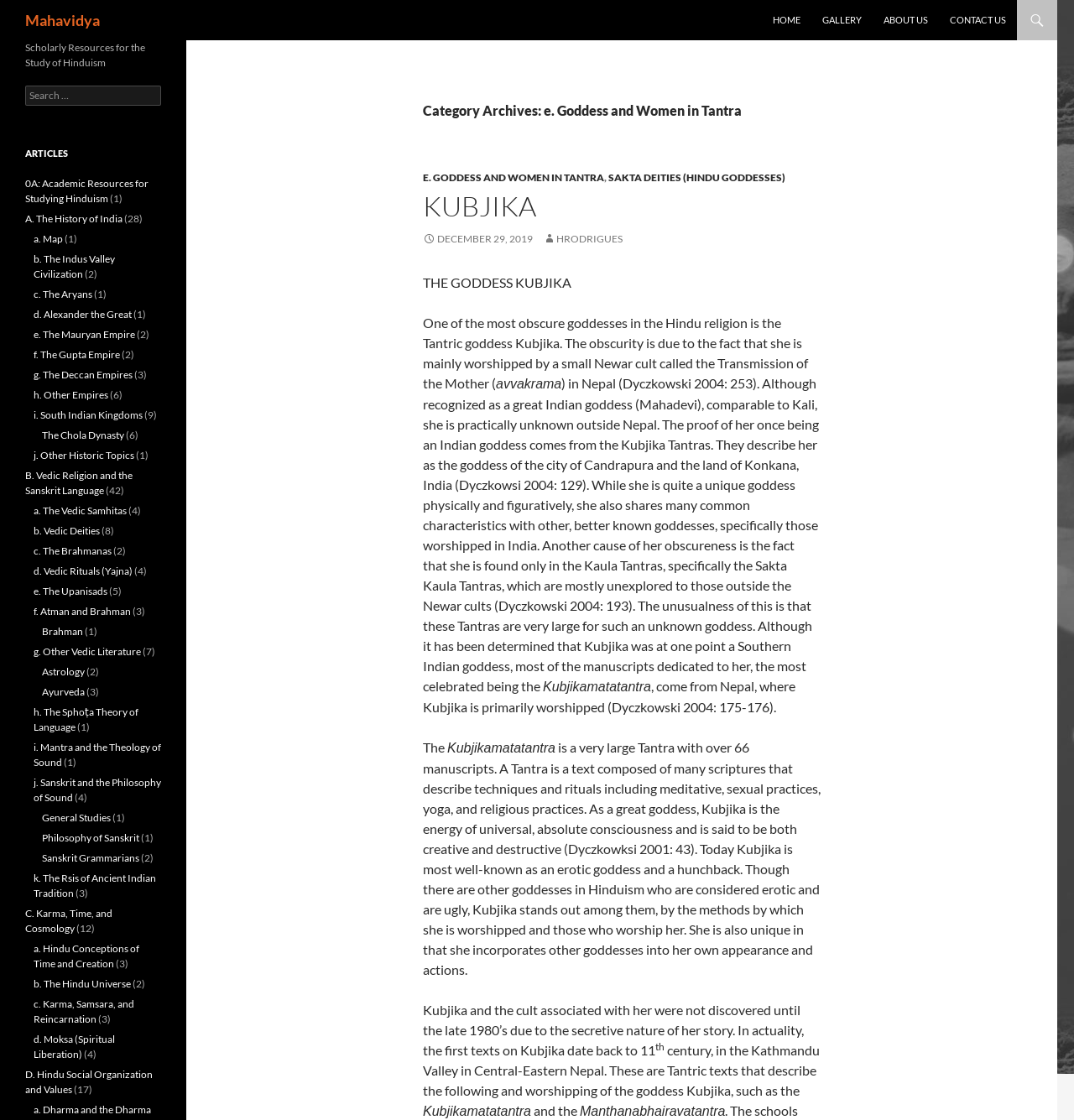Determine the bounding box coordinates for the region that must be clicked to execute the following instruction: "Read about Kubjika".

[0.394, 0.245, 0.532, 0.259]